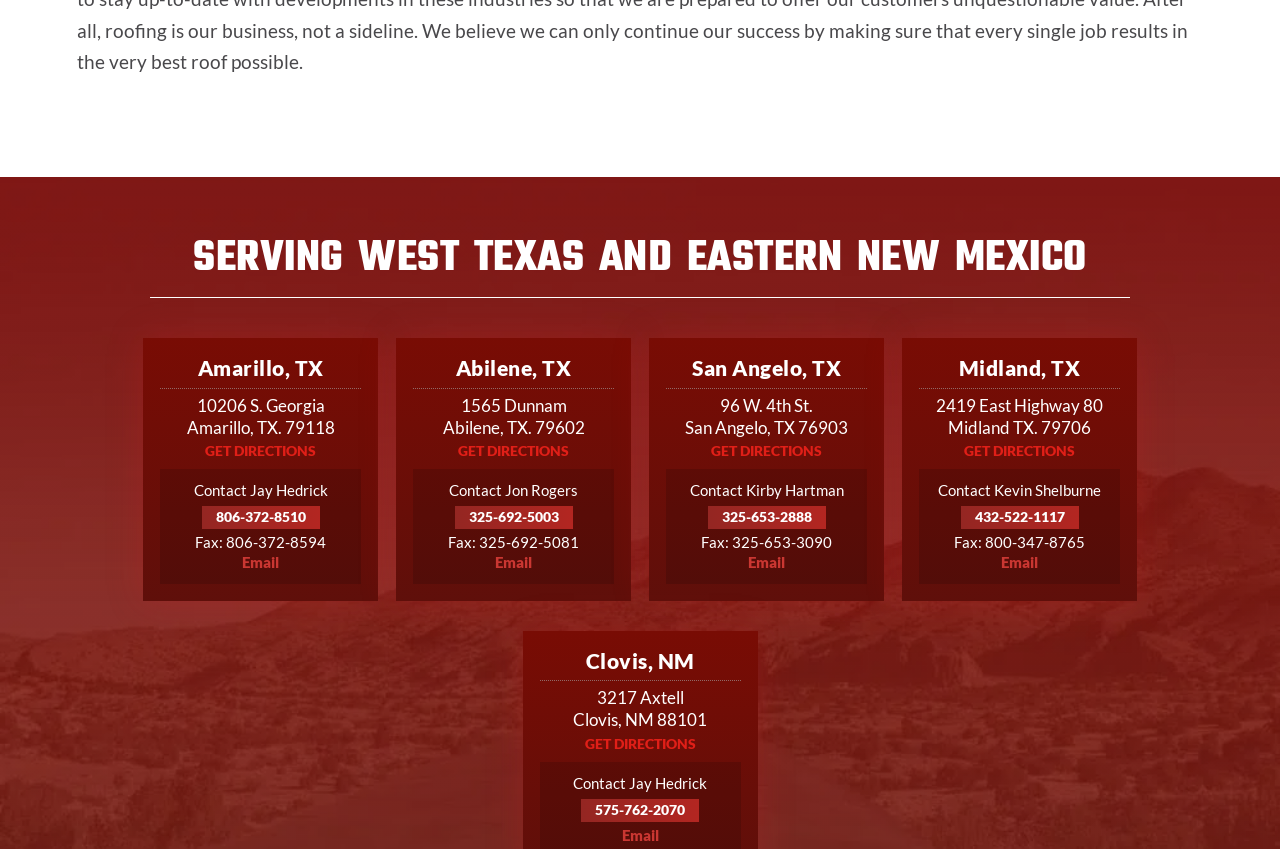Bounding box coordinates should be provided in the format (top-left x, top-left y, bottom-right x, bottom-right y) with all values between 0 and 1. Identify the bounding box for this UI element: Get Directions

[0.358, 0.52, 0.445, 0.54]